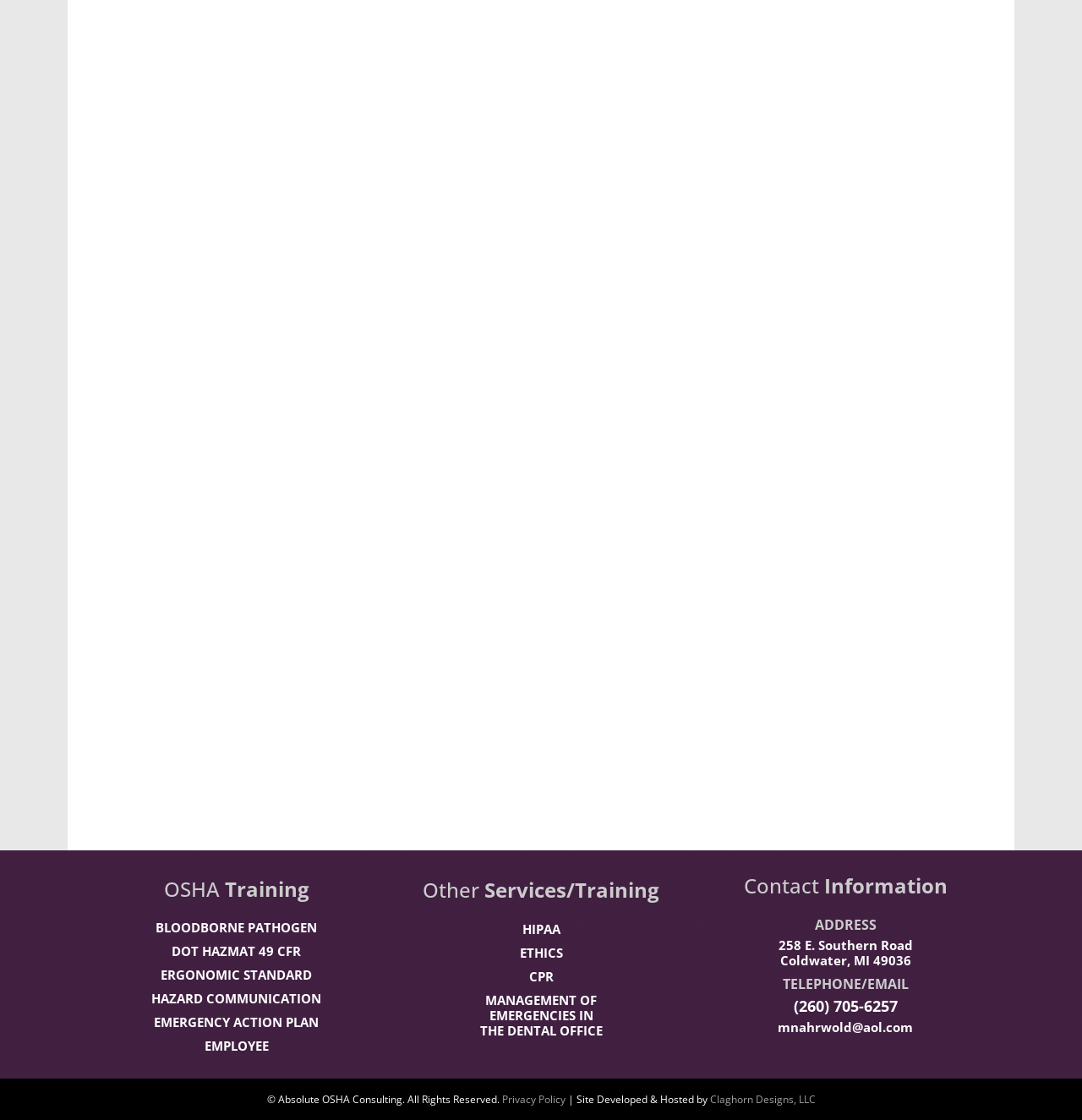Locate the bounding box coordinates of the clickable part needed for the task: "Click on (260) 705-6257".

[0.733, 0.89, 0.829, 0.906]